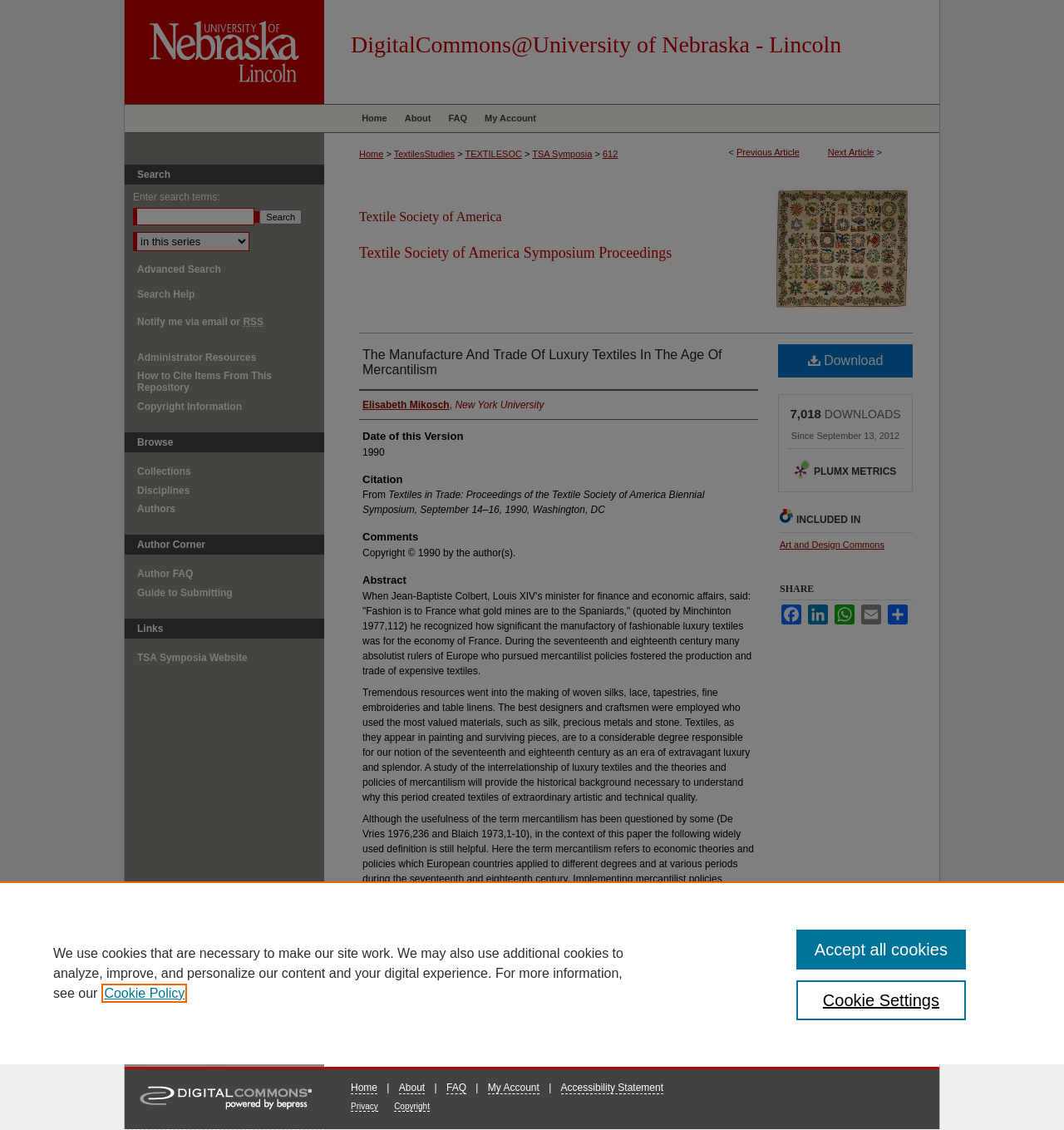Locate the bounding box coordinates of the region to be clicked to comply with the following instruction: "Download the article". The coordinates must be four float numbers between 0 and 1, in the form [left, top, right, bottom].

[0.731, 0.305, 0.858, 0.334]